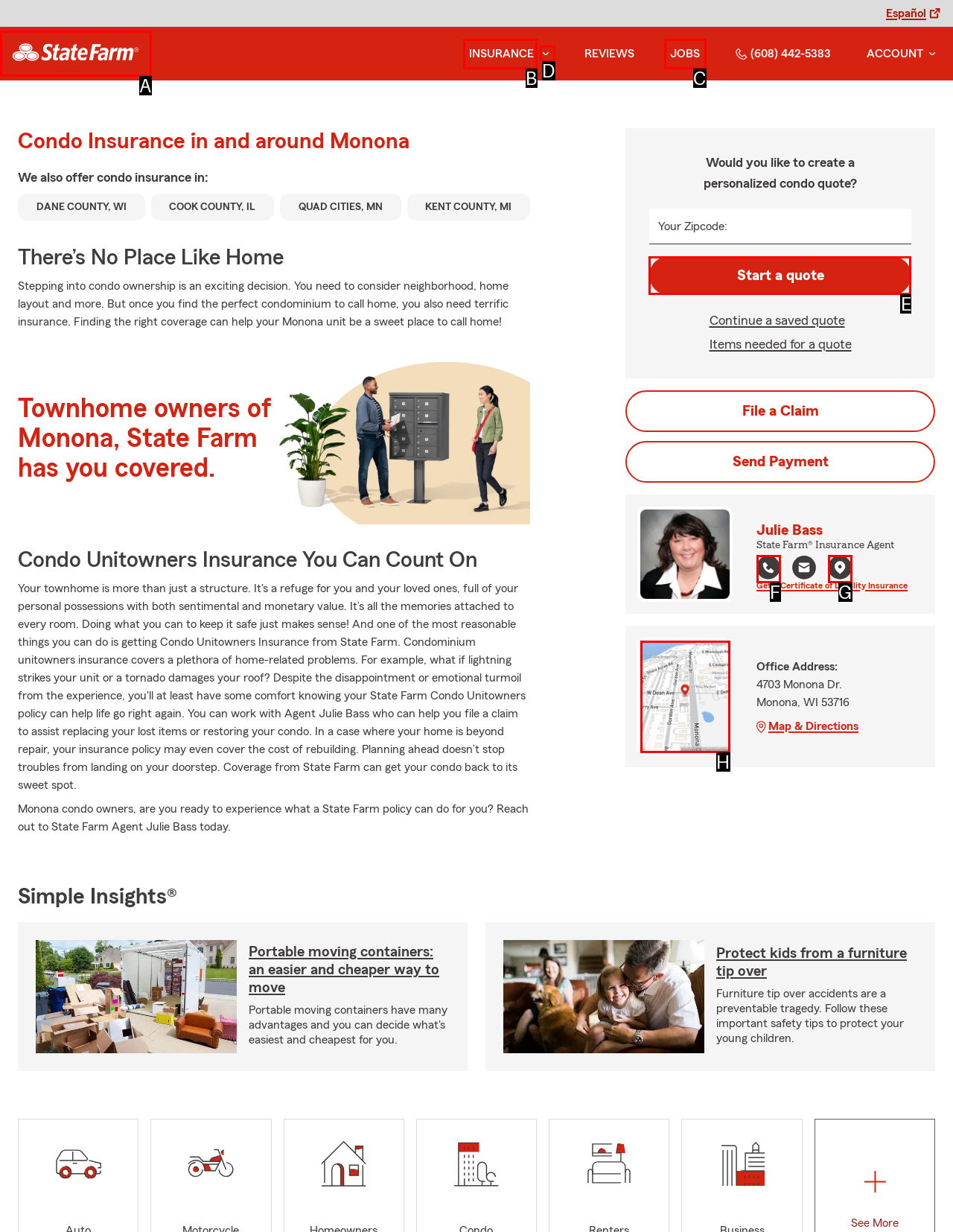Specify which HTML element I should click to complete this instruction: Start a quote Answer with the letter of the relevant option.

E